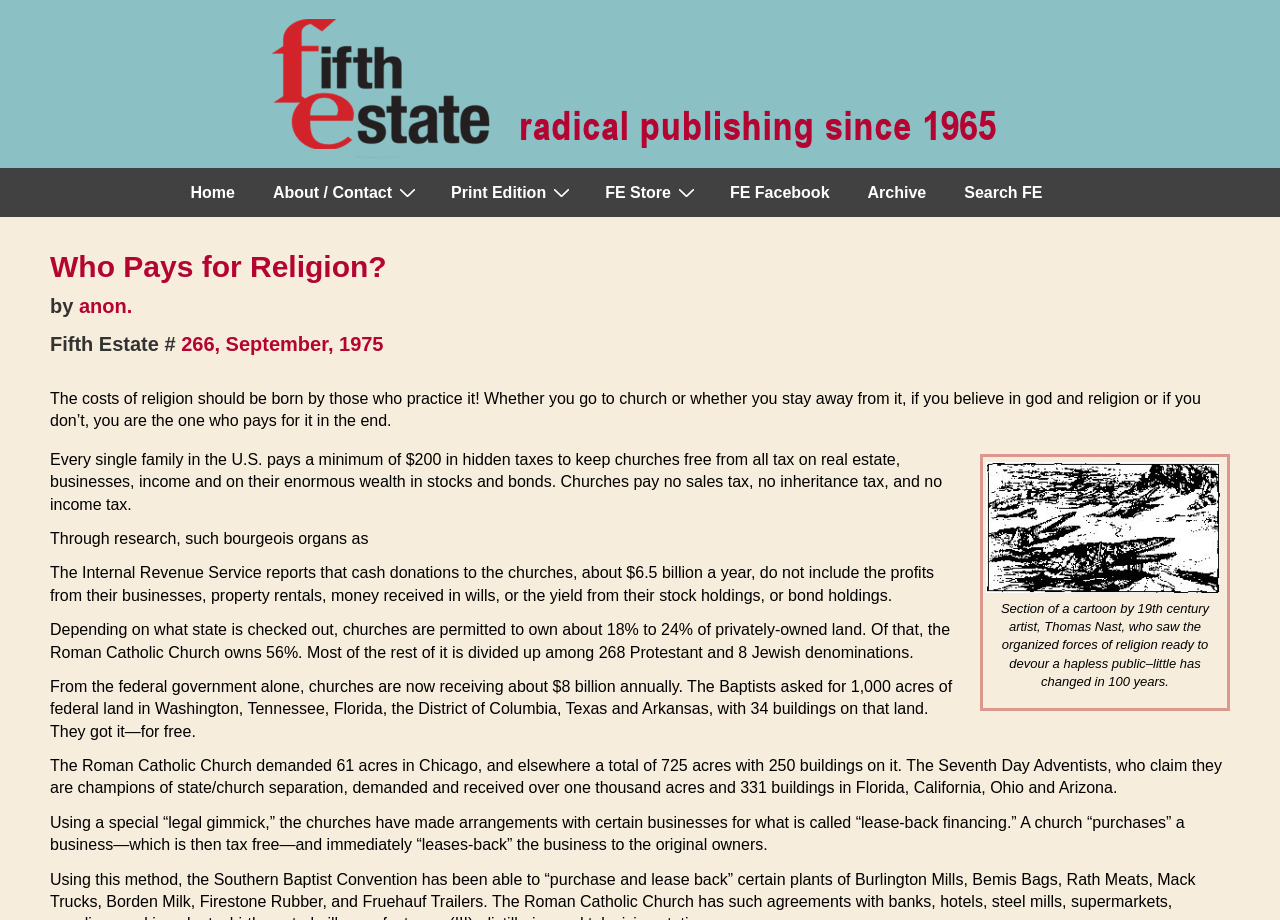Determine the bounding box coordinates for the clickable element to execute this instruction: "View FE Store". Provide the coordinates as four float numbers between 0 and 1, i.e., [left, top, right, bottom].

[0.459, 0.184, 0.555, 0.236]